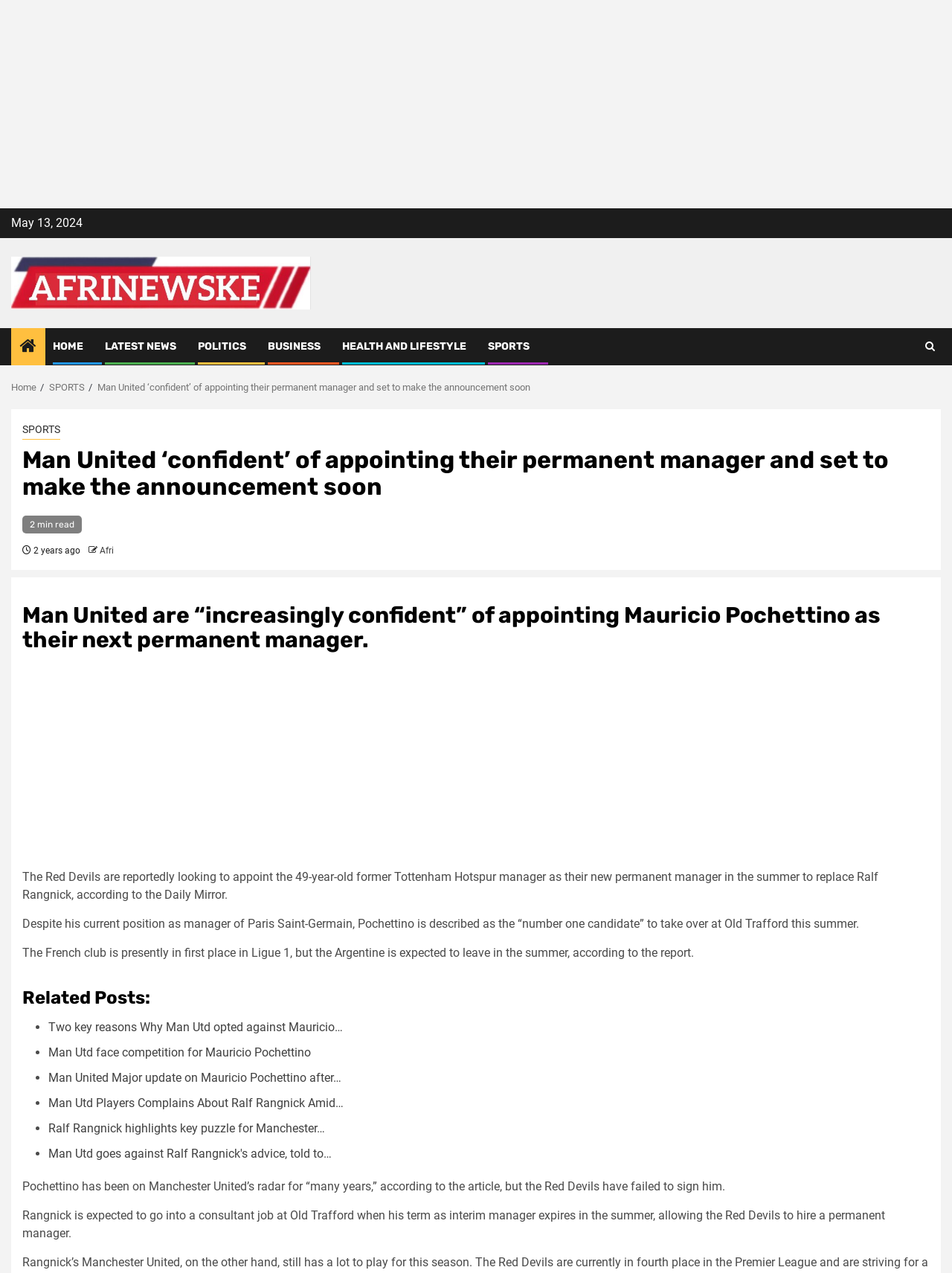Please respond to the question using a single word or phrase:
Who is the manager mentioned in the article?

Mauricio Pochettino